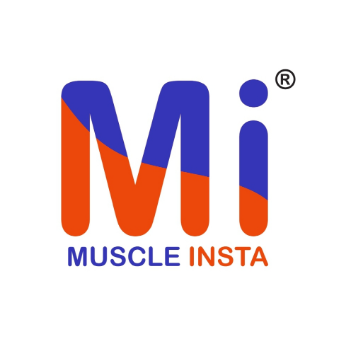Please look at the image and answer the question with a detailed explanation: What is the typeface of the full name 'MUSCLE INSTA'?

Below the initials, the full name 'MUSCLE INSTA' is displayed in a clear, modern typeface, emphasizing the brand's identity, which suggests a clean and contemporary design approach.